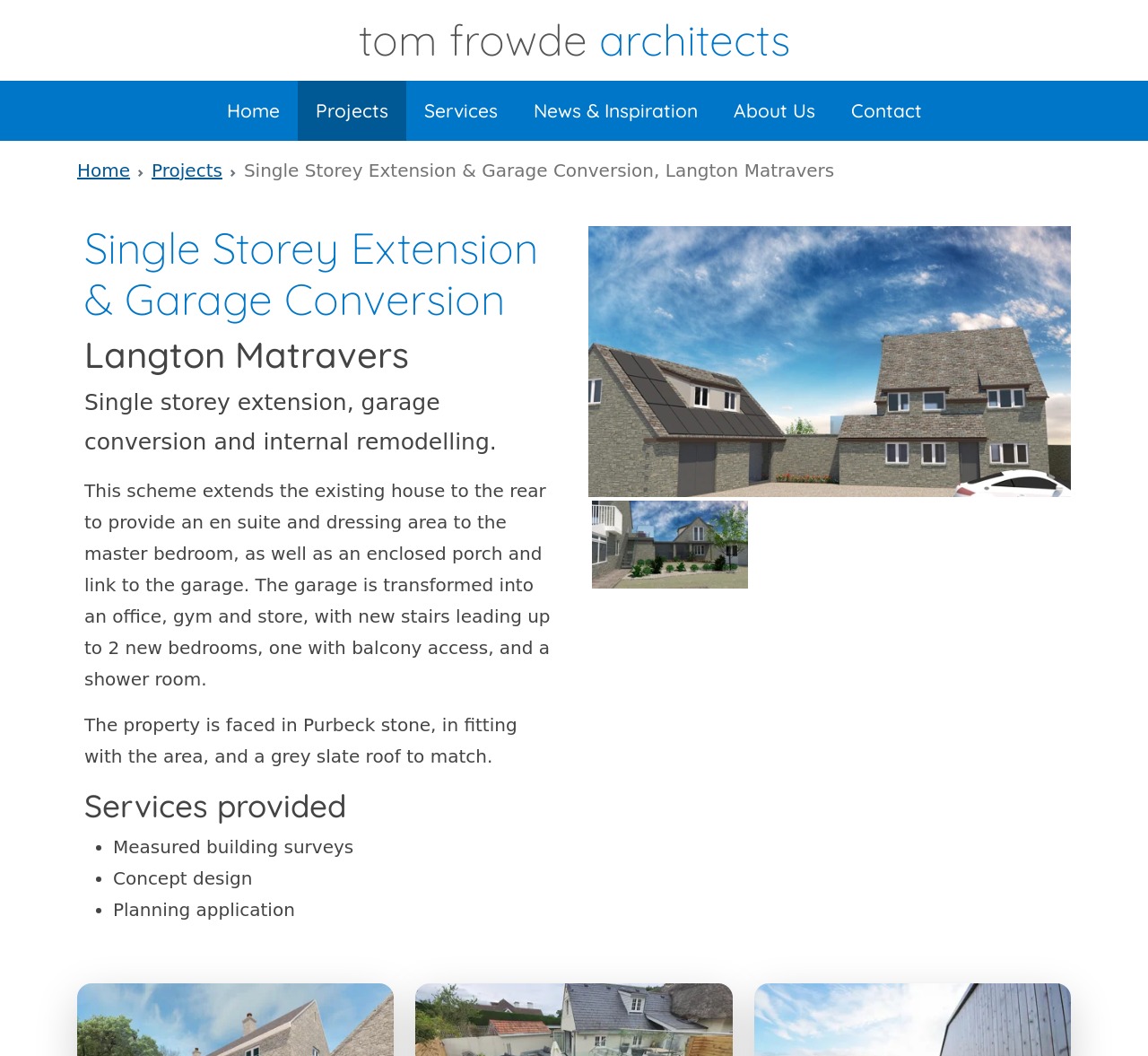Generate a thorough description of the webpage.

The webpage is about a single-storey extension and garage conversion project in Langton Matravers by Tom Frowde Architects. At the top, there is a navigation menu with links to the home page, projects, services, news and inspiration, about us, and contact. Below the navigation menu, there is a breadcrumb navigation with links to the home page and projects.

The main content of the webpage is divided into sections. The first section has a heading that reads "Single Storey Extension & Garage Conversion" and a subheading that reads "Langton Matravers". Below the headings, there is a brief description of the project, which is a single-storey extension, garage conversion, and internal remodeling.

The next section describes the project in more detail, including the extension of the existing house to the rear, the transformation of the garage into an office, gym, and store, and the addition of new bedrooms and a shower room. The section also mentions the use of Purbeck stone and grey slate roof to match the area.

Following this, there is a section titled "Services provided", which lists the services provided for the project, including measured building surveys, concept design, and planning application. Each service is marked with a bullet point.

The webpage also features a gallery with two images, one below the other. The first image is a large image that spans almost the entire width of the page, and the second image is smaller and located below the first one. Both images are buttons that can be clicked to open the gallery.